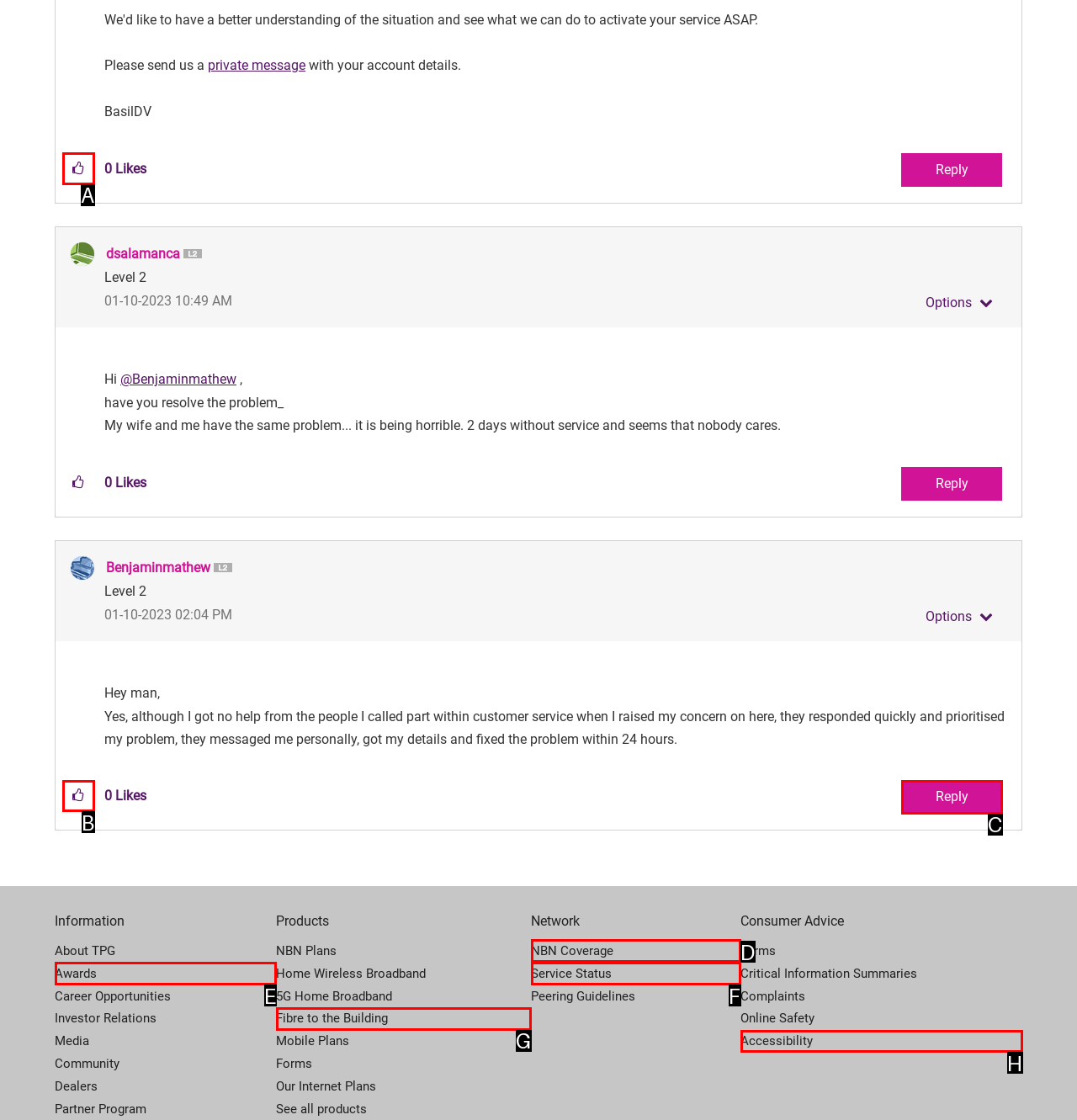Match the element description to one of the options: Awards
Respond with the corresponding option's letter.

E